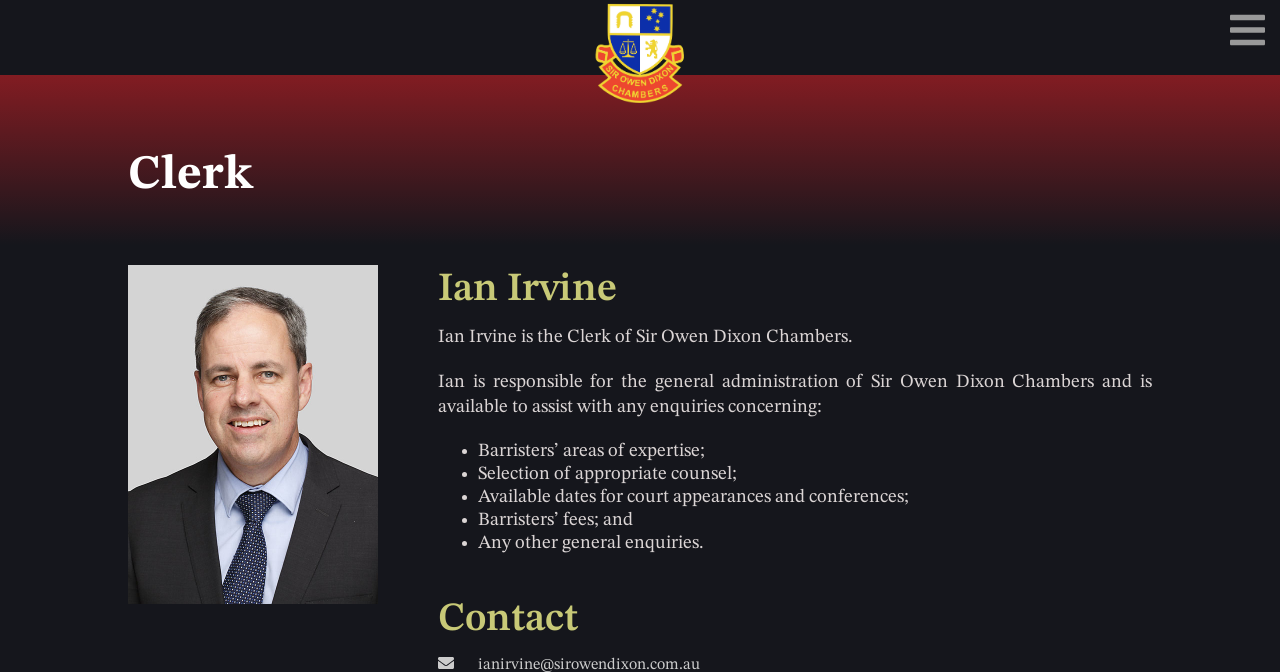Detail the various sections and features of the webpage.

The webpage is about Ian Irvine, the Clerk of Sir Owen Dixon Chambers. At the top of the page, there is an image of Sir Owen Dixon Chambers, taking up about half of the width. Below the image, there is a link on the right side of the page. 

The main content of the page starts with a heading "Clerk" followed by an image of a clerk, positioned on the left side of the page. Next to the image, there is a heading "Ian Irvine" and a paragraph of text that describes Ian Irvine's role as the Clerk of Sir Owen Dixon Chambers. 

Below the paragraph, there is a list of bullet points, each describing Ian Irvine's responsibilities, including providing information on barristers' areas of expertise, selecting appropriate counsel, and handling general enquiries. The list takes up most of the page's width.

At the bottom of the page, there is a heading "Contact", which is likely a section for getting in touch with Ian Irvine or Sir Owen Dixon Chambers.